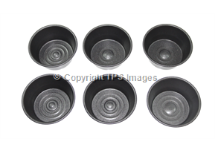Explain the image thoroughly, highlighting all key elements.

The image displays a set of six individual muffin cups, crafted in a dark, non-stick material. Each cup features a round shape with a slightly textured base, designed for optimal heat distribution while baking. Ideal for creating perfectly portioned muffins or cupcakes, these cups are essential for any baking enthusiast. They can be easily used in various recipes, including those calling for special treats like the featured cupcakes. The accompanying text notes that these muffin cups are available for £6.26, inclusive of VAT, and a link for further details is also provided.